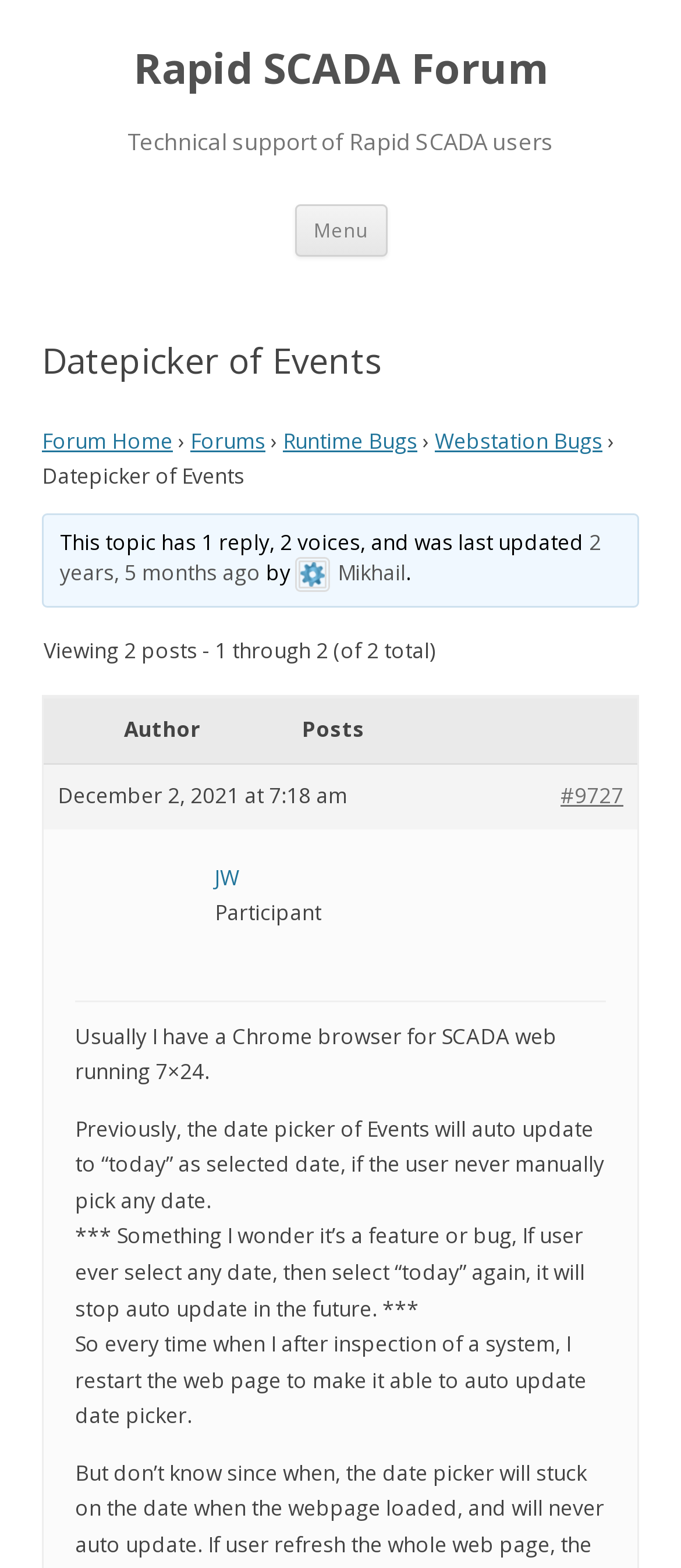Bounding box coordinates are to be given in the format (top-left x, top-left y, bottom-right x, bottom-right y). All values must be floating point numbers between 0 and 1. Provide the bounding box coordinate for the UI element described as: Webstation Bugs

[0.638, 0.271, 0.885, 0.29]